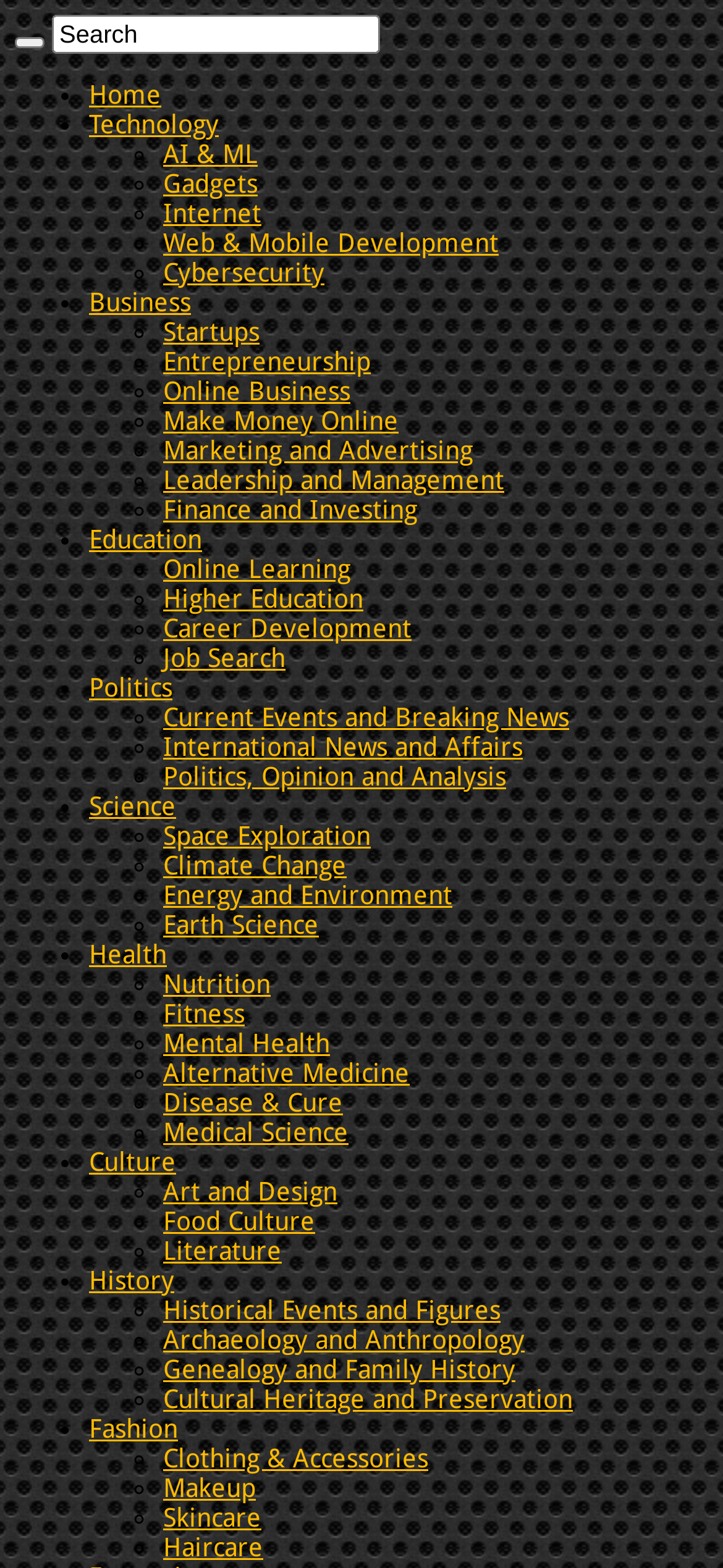Provide a one-word or one-phrase answer to the question:
How many subcategories are under 'Science'?

5